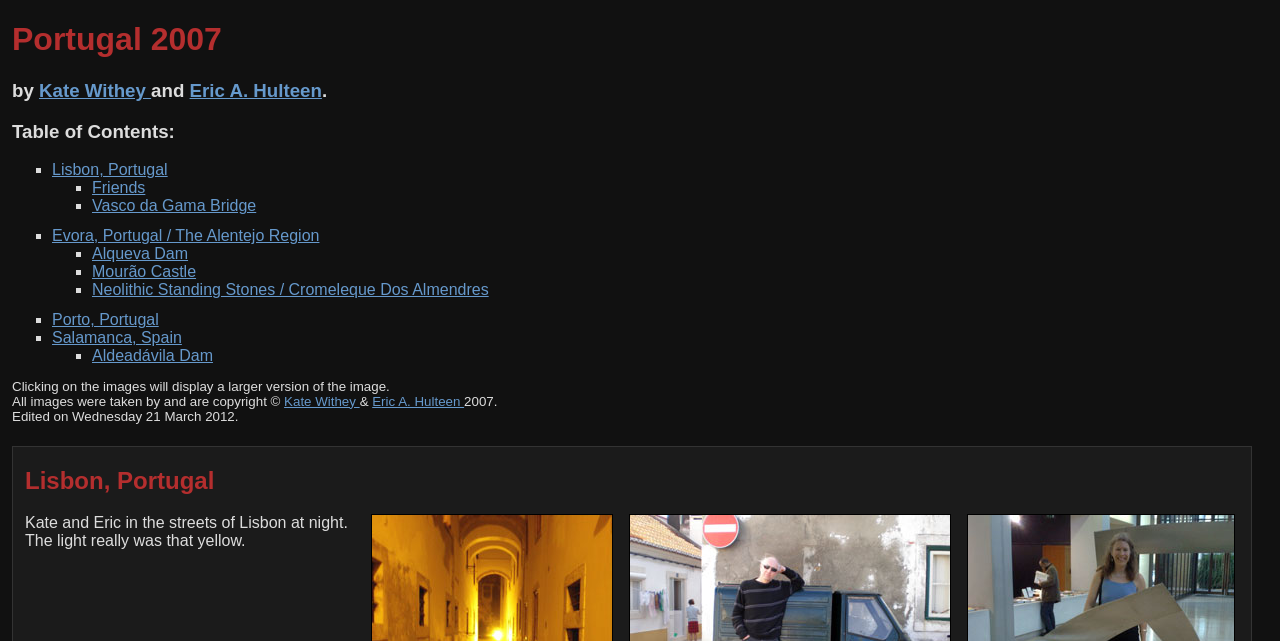Please locate the bounding box coordinates of the element that should be clicked to complete the given instruction: "Click on the link to view Vasco da Gama Bridge".

[0.072, 0.308, 0.2, 0.334]